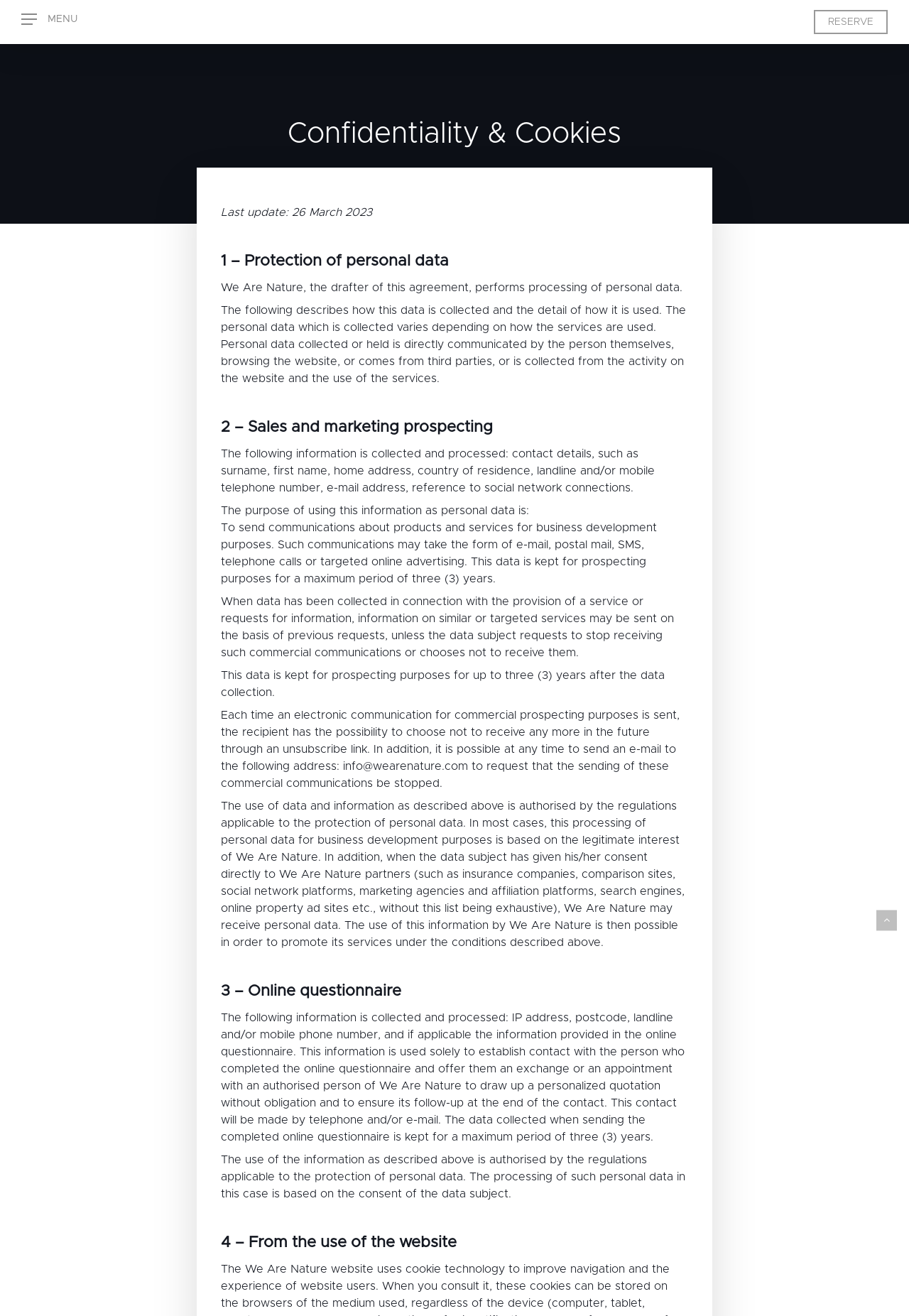What is the purpose of collecting personal data?
Answer the question with a thorough and detailed explanation.

According to the webpage, the purpose of collecting personal data is for business development purposes, such as sending communications about products and services, and targeted online advertising.